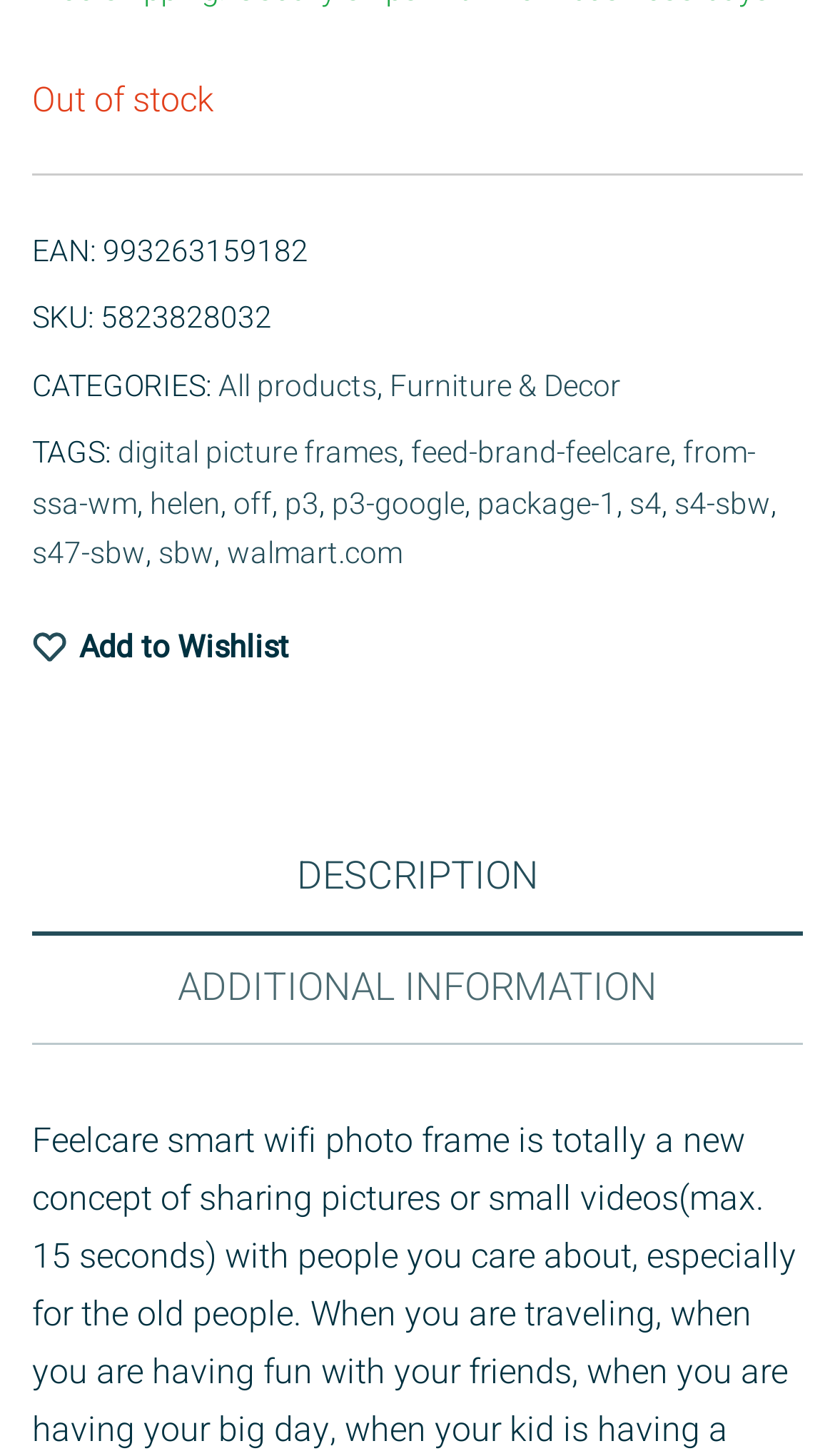Show the bounding box coordinates of the region that should be clicked to follow the instruction: "View additional information."

[0.038, 0.643, 0.962, 0.717]